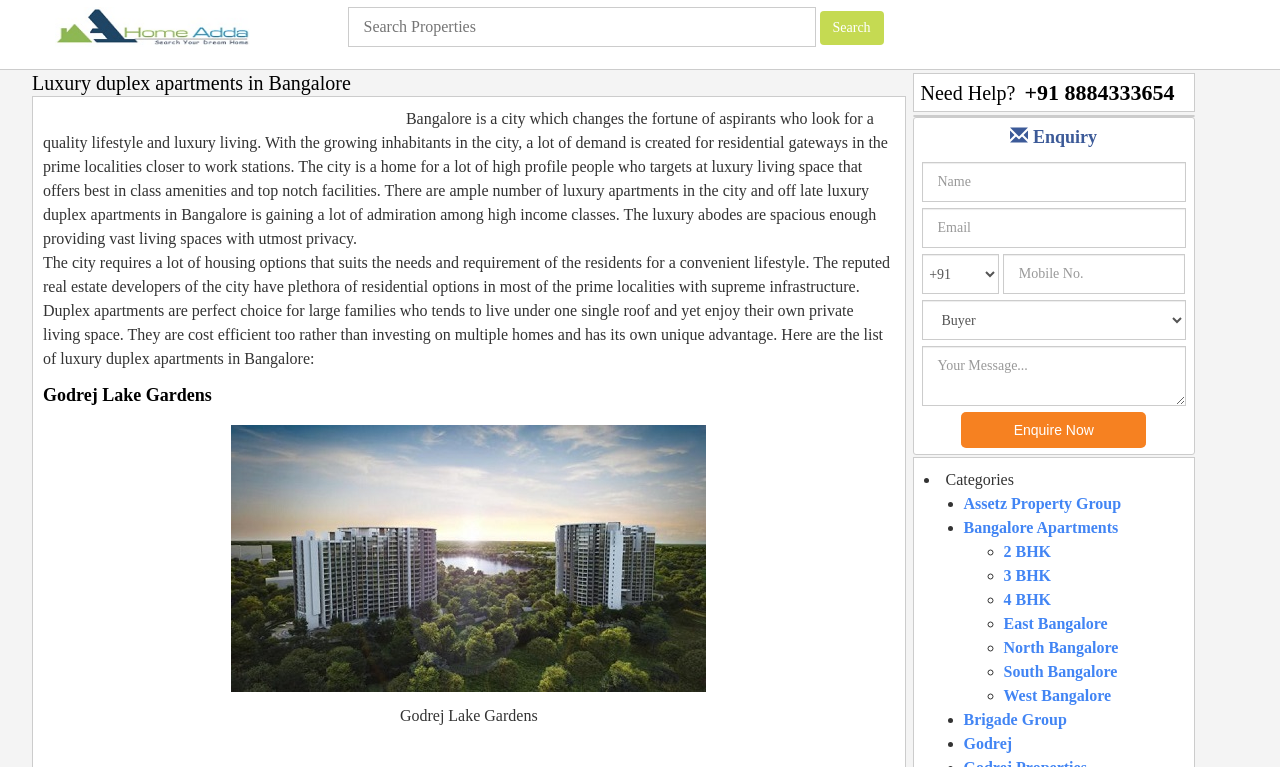Locate the coordinates of the bounding box for the clickable region that fulfills this instruction: "Enquire about Godrej Lake Gardens".

[0.751, 0.537, 0.896, 0.584]